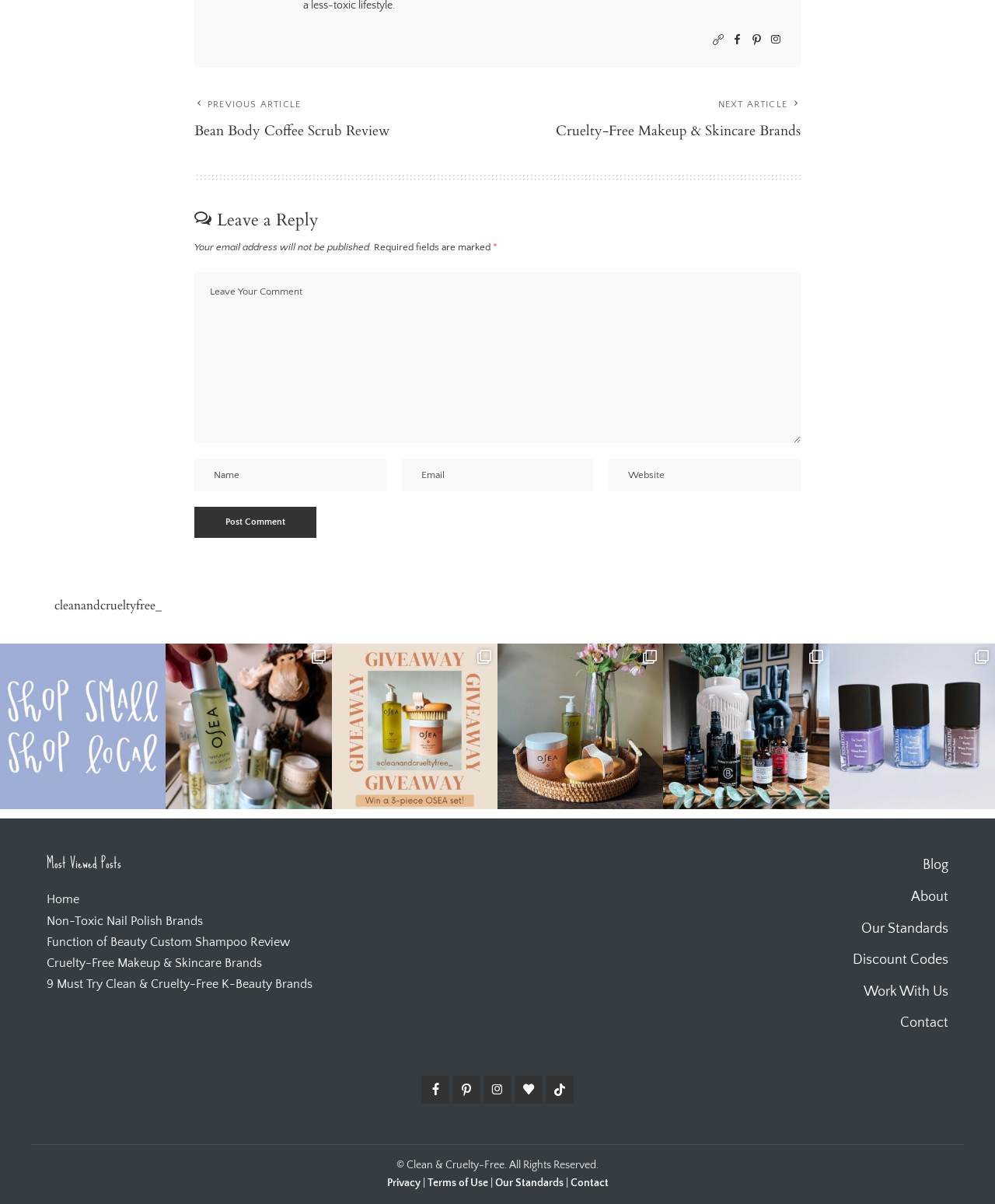Reply to the question with a single word or phrase:
What is the purpose of the 'Our Standards' page?

To outline the website's standards